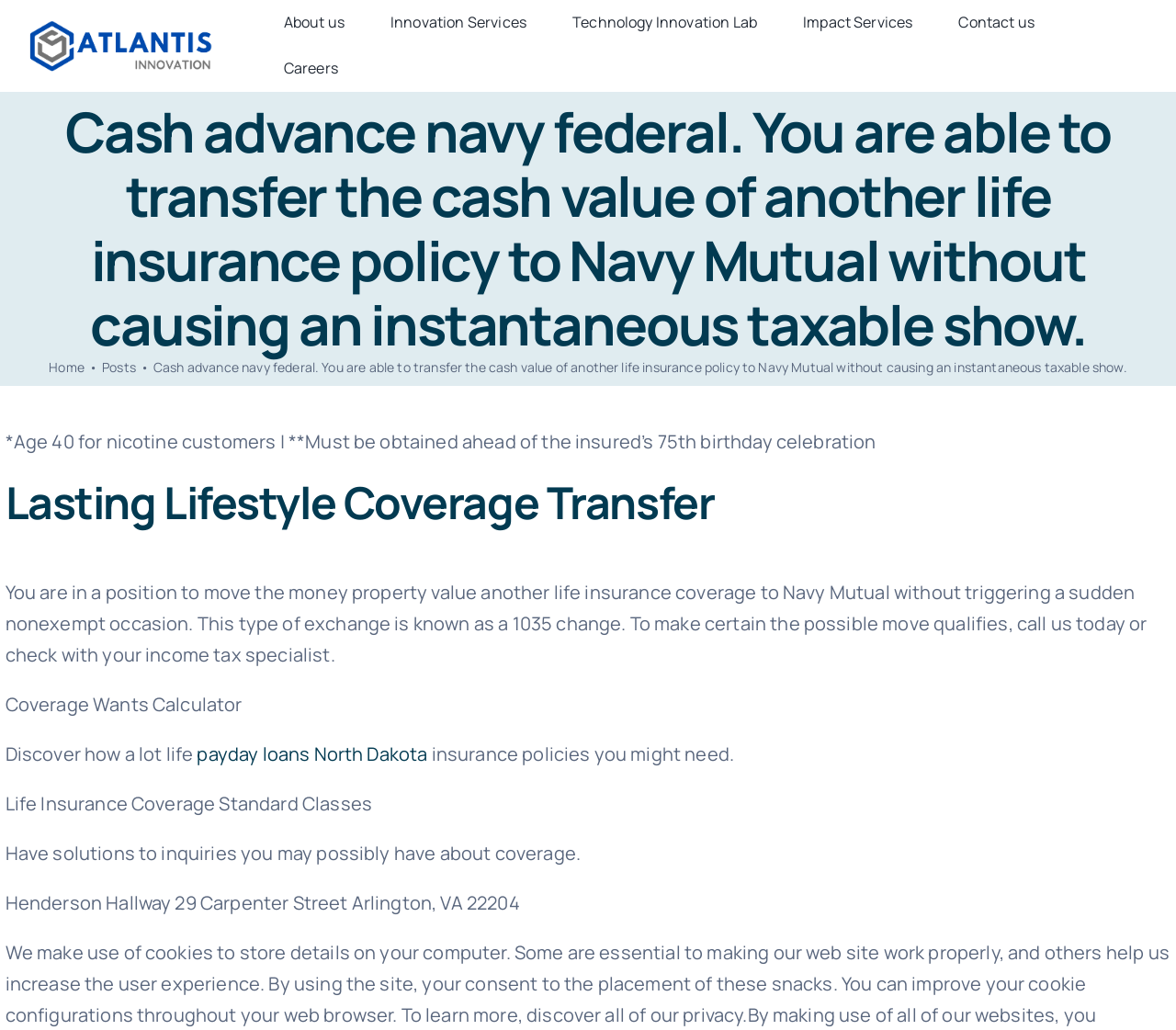Give a one-word or phrase response to the following question: What is the main topic of this webpage?

Cash advance navy federal